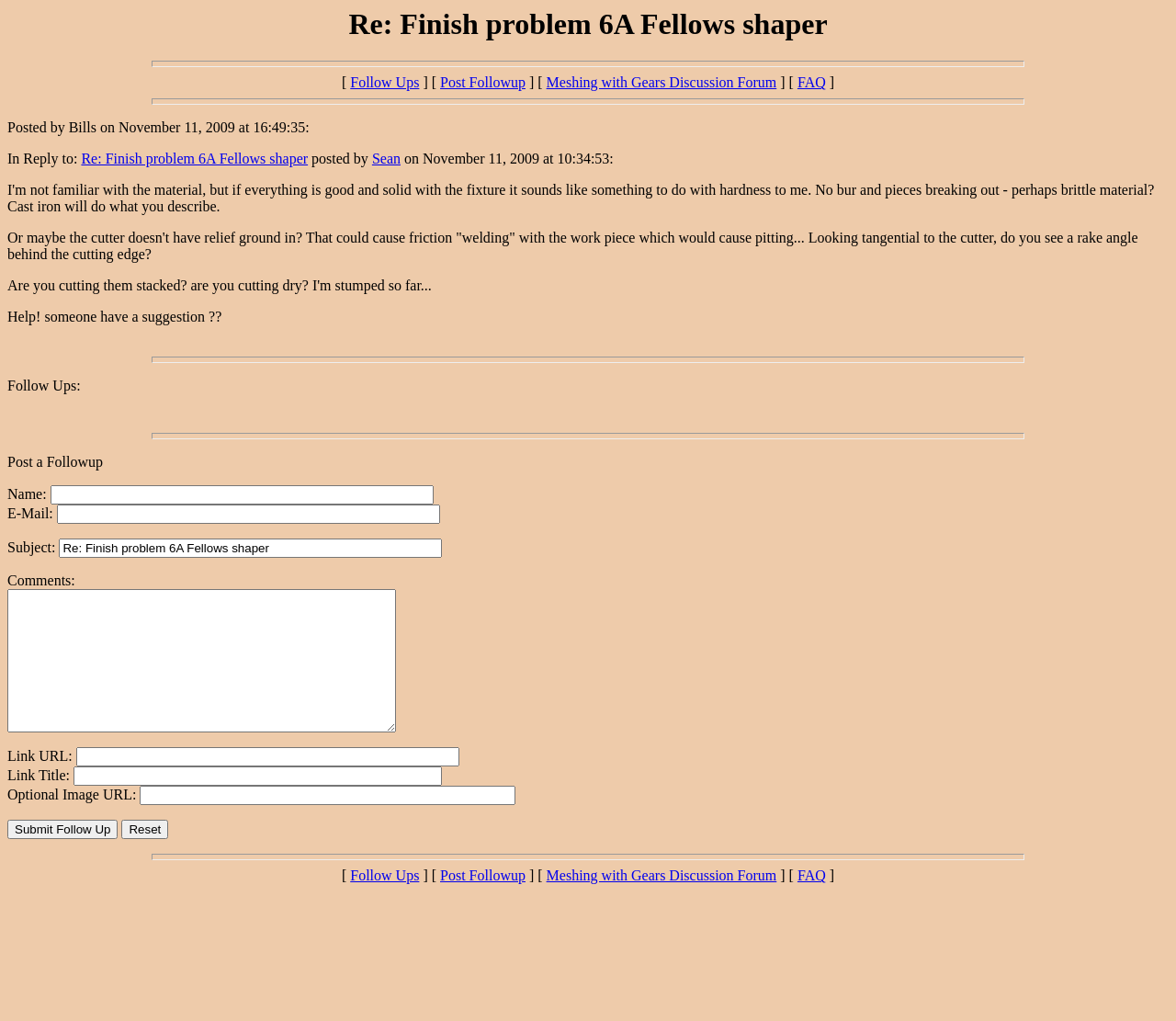From the element description: "Meshing with Gears Discussion Forum", extract the bounding box coordinates of the UI element. The coordinates should be expressed as four float numbers between 0 and 1, in the order [left, top, right, bottom].

[0.465, 0.85, 0.66, 0.865]